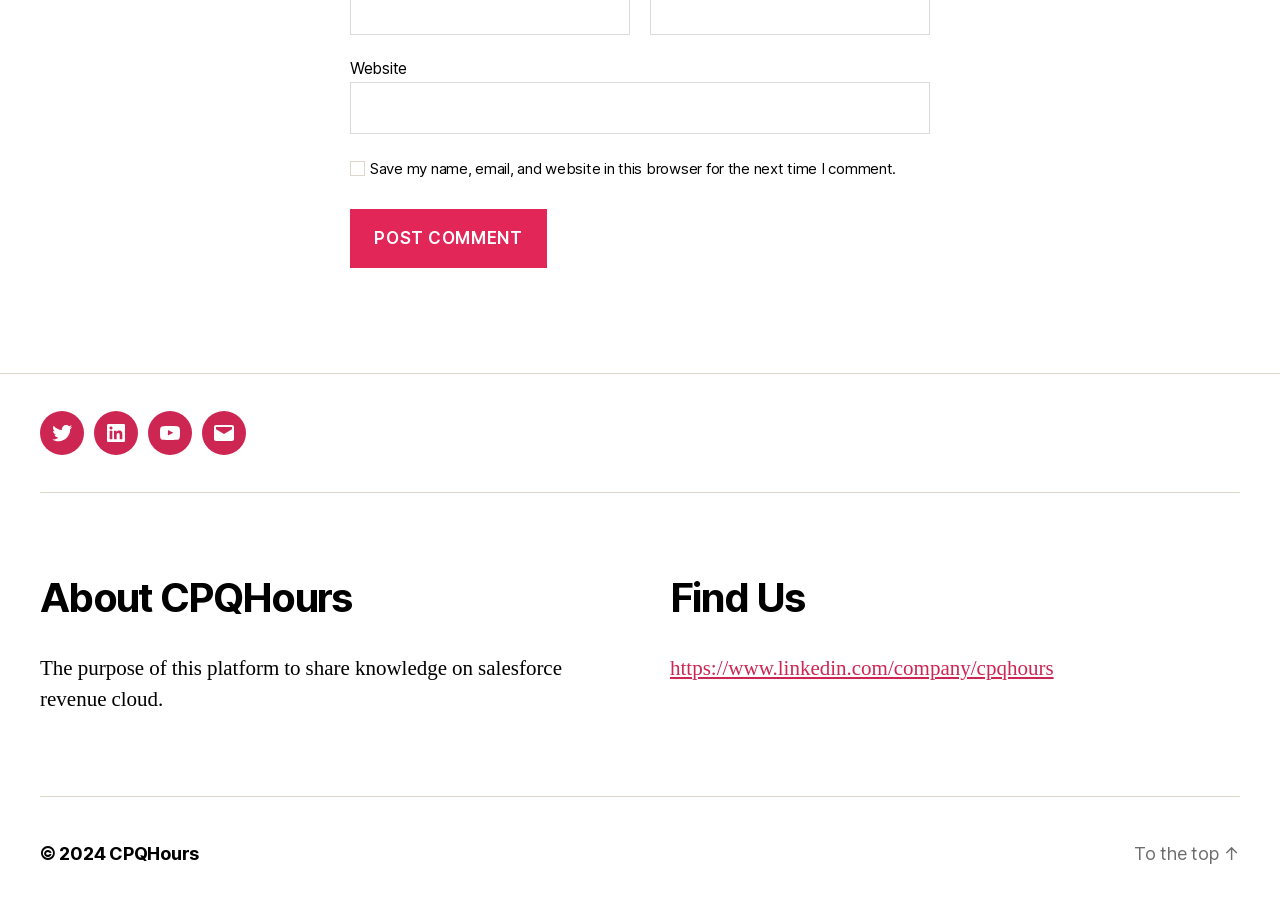Please determine the bounding box coordinates of the section I need to click to accomplish this instruction: "Go to the LinkedIn company page".

[0.523, 0.756, 0.823, 0.786]